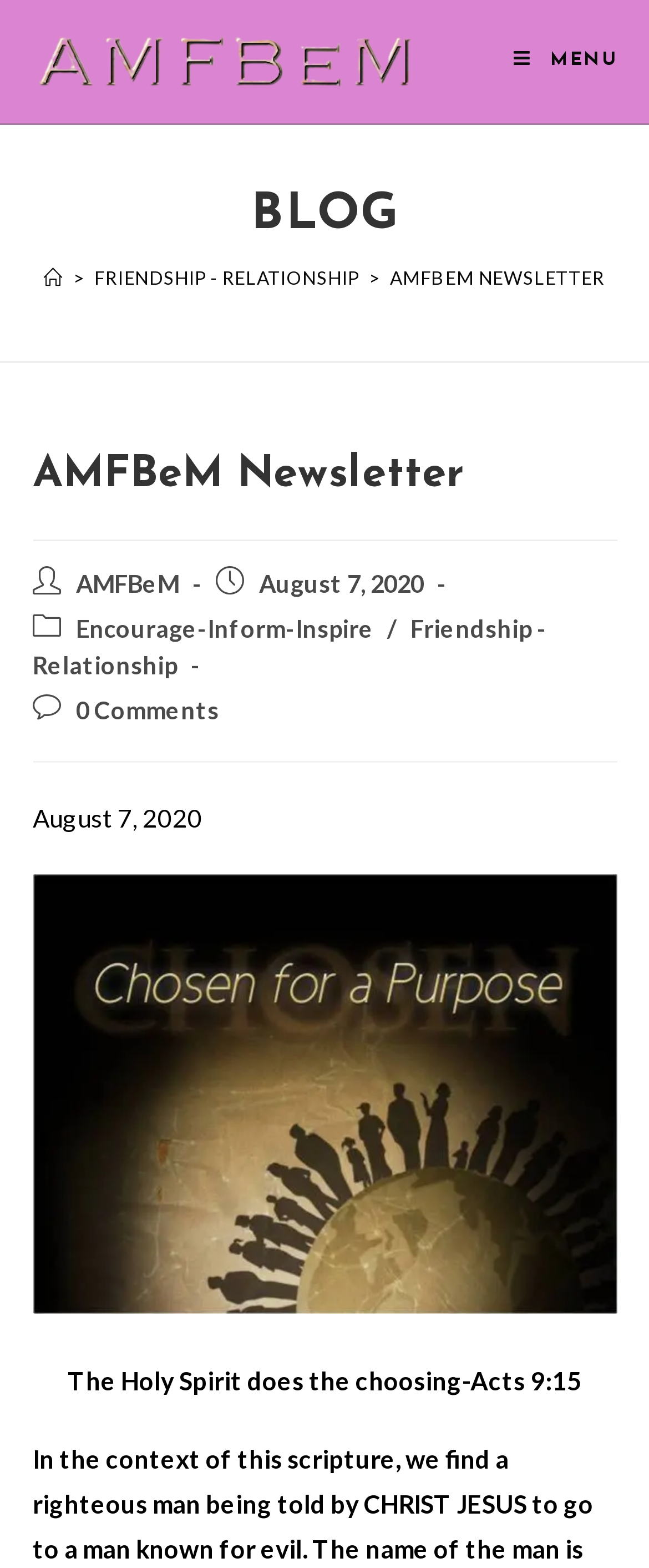Write an exhaustive caption that covers the webpage's main aspects.

This webpage is about the AMFBeM Newsletter, specifically the August 7, 2020 issue. At the top left, there is a logo image with the text "About My FATHER's Business Evangelistic Ministry" next to it. On the top right, there is a mobile menu link with the text "MENU" below it.

Below the top section, there is a header section with a "BLOG" heading and a navigation menu with breadcrumbs. The breadcrumbs show the path "Home > FRIENDSHIP - RELATIONSHIP > AMFBEM NEWSLETTER". 

Under the breadcrumbs, there is another header section with the title "AMFBeM Newsletter" and a link to "AMFBeM" on the left. On the right, there is a date "August 7, 2020" and a link to "Encourage-Inform-Inspire". Below this, there are two links: "Friendship - Relationship" and "0 Comments".

The main content of the webpage is an article with the title "The Holy Spirit does the choosing-Acts 9:15" at the bottom. Above the title, there is a large image that takes up most of the page. The image is described as "a-child-of-the-king-2".